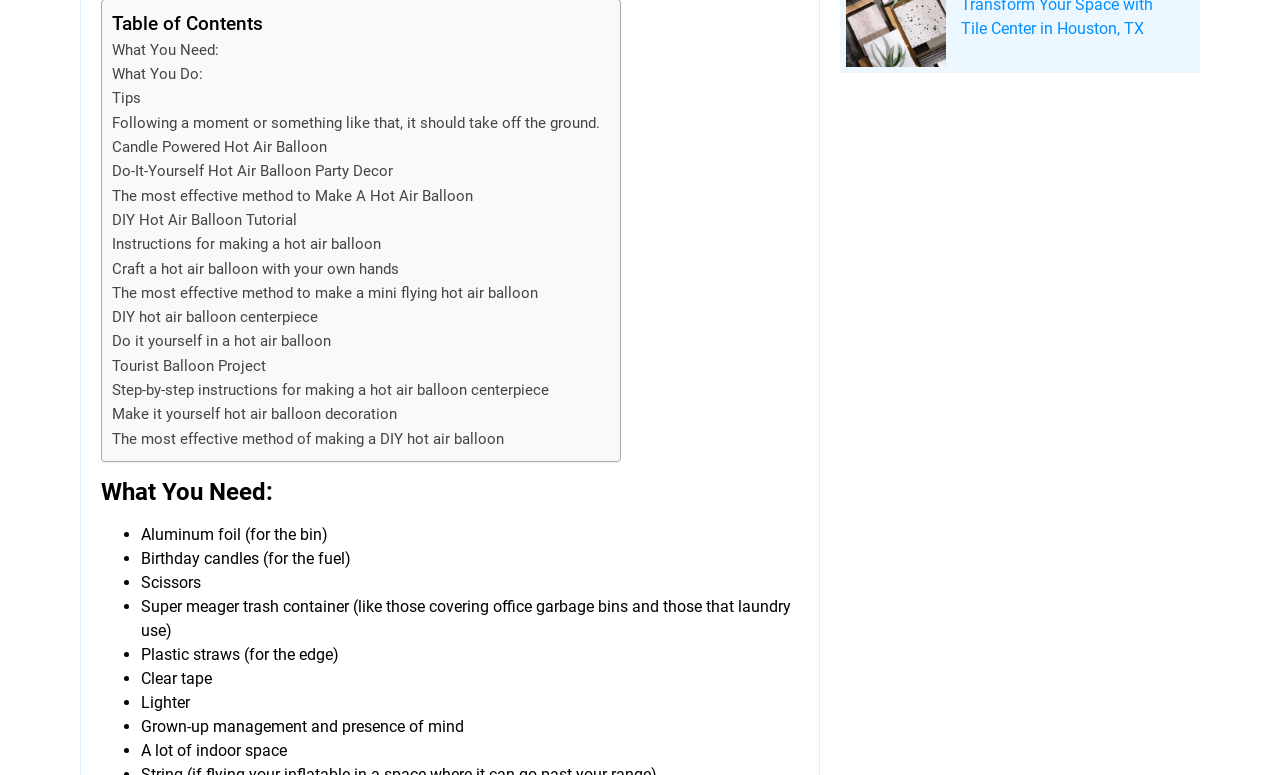What is the first item needed to make a hot air balloon? Please answer the question using a single word or phrase based on the image.

Aluminum foil